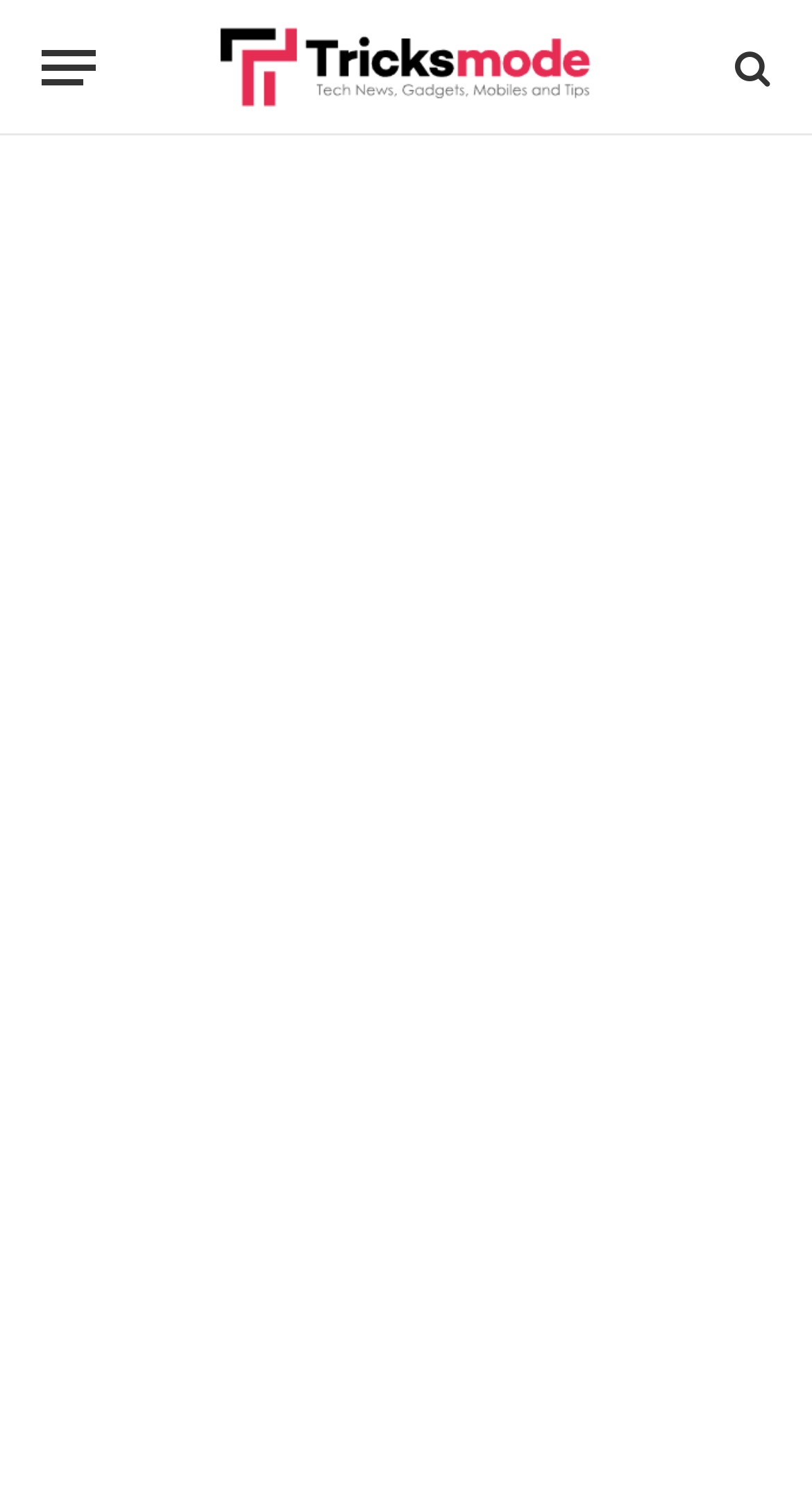Locate the bounding box coordinates of the clickable element to fulfill the following instruction: "View the Google Doodle Games article". Provide the coordinates as four float numbers between 0 and 1 in the format [left, top, right, bottom].

[0.503, 0.553, 0.949, 0.83]